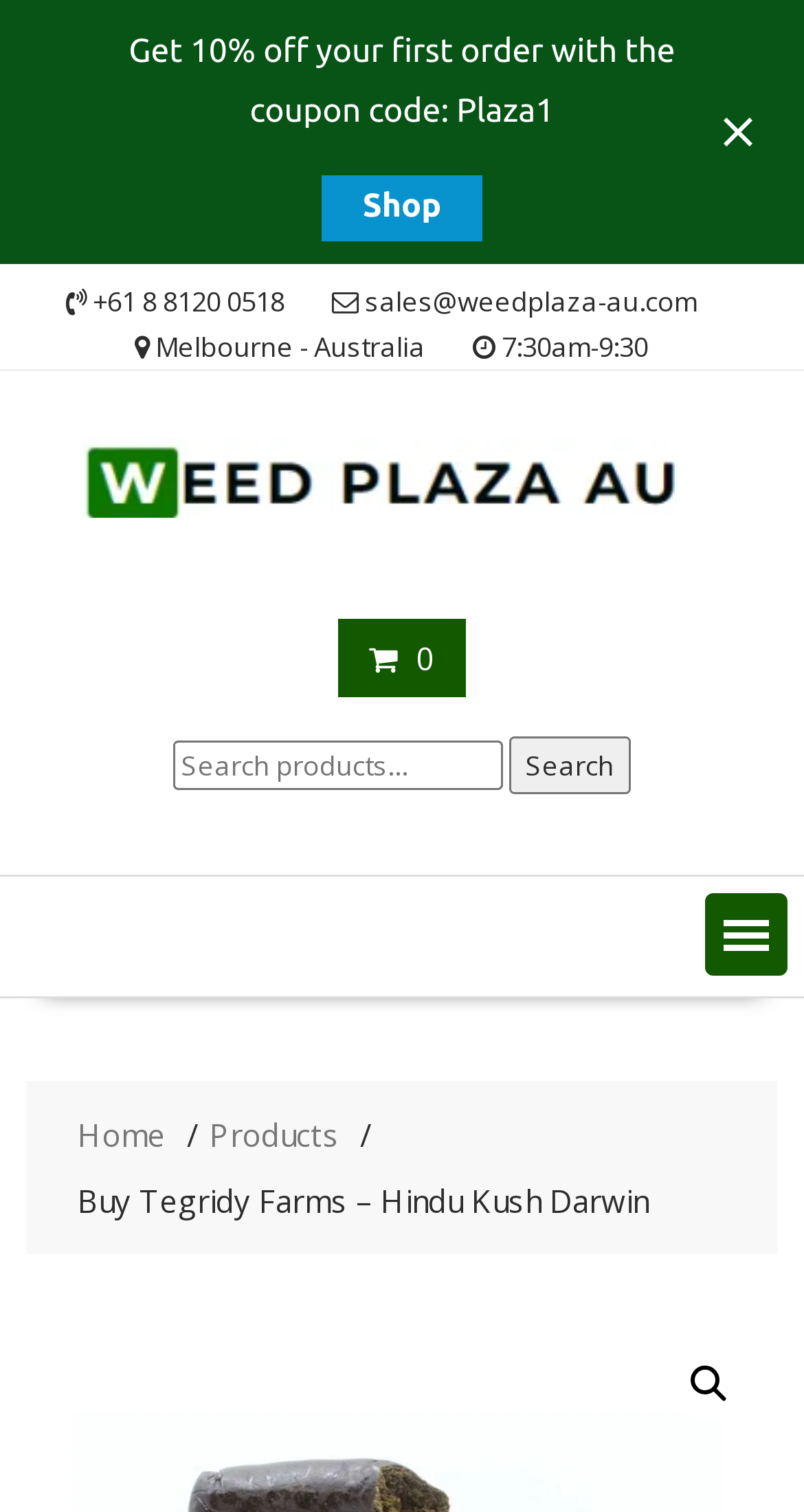Create a detailed narrative of the webpage’s visual and textual elements.

The webpage appears to be an e-commerce website, specifically a product page for "Tegridy Farms - Hindu Kush Darwin" on Weed Plaza Australia. 

At the top of the page, there is a notification area with a coupon code "Plaza1" for 10% off the first order, accompanied by a "Shop" link and a "Close notification" button with an icon. 

Below the notification area, there is a section with the website's contact information, including a phone number, email address, physical location in Melbourne, Australia, and business hours. 

The website's logo, "Weed plaza Australia", is displayed prominently, with a link to the homepage. 

On the right side of the page, there is a search bar with a "Search for:" label, a search input field, and a "Search" button. 

At the bottom right corner of the page, there is a "MENU" button that opens a dropdown menu with links to "Home", "Products", and the current product page. 

The product title "Buy Tegridy Farms – Hindu Kush Darwin" is displayed prominently, and there is a magnifying glass icon at the bottom right corner of the page, possibly for searching or zooming in on the product.